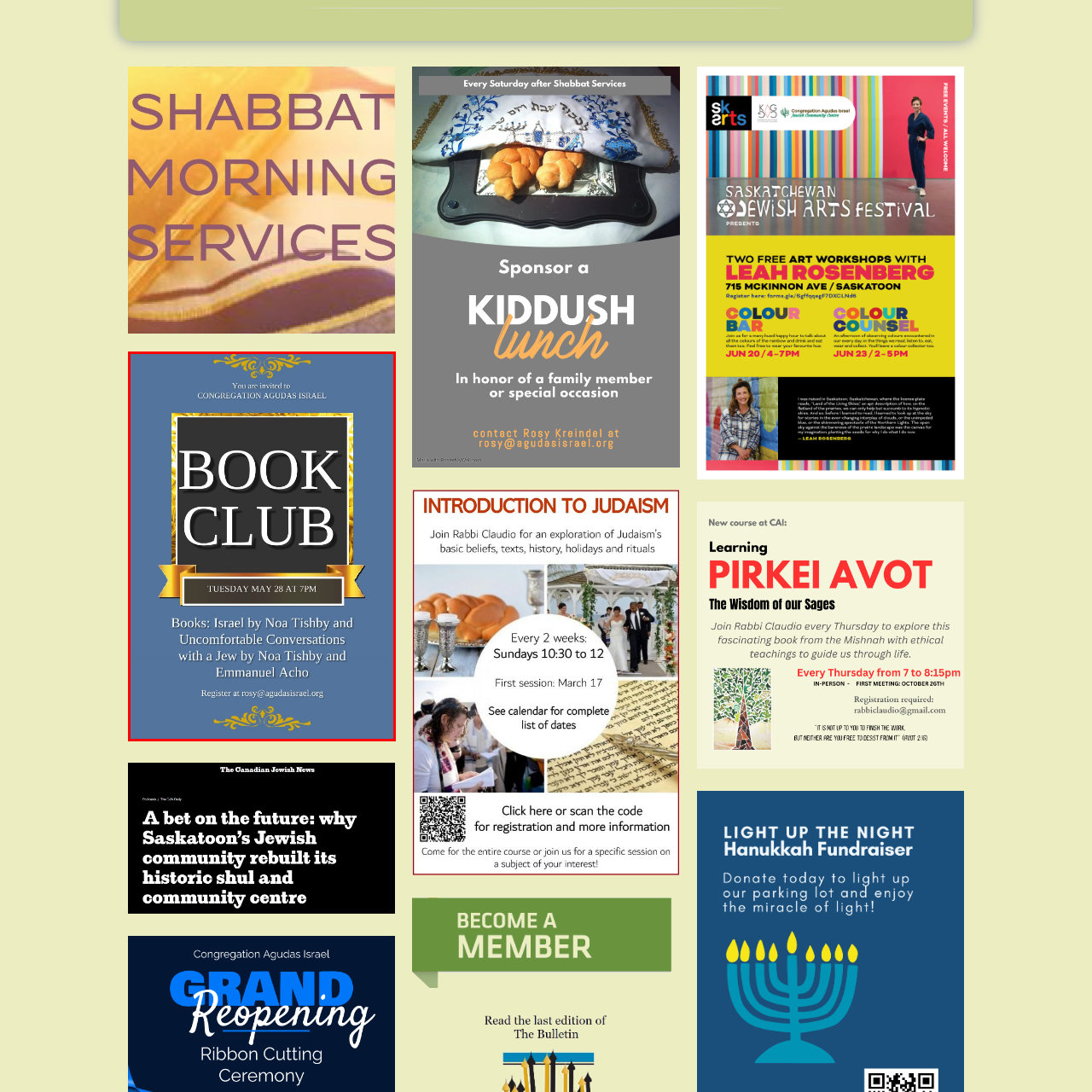Direct your attention to the image encased in a red frame, Who is the co-author of the book 'Uncomfortable Conversations with a Jew'? Please answer in one word or a brief phrase.

Emmanuel Acho